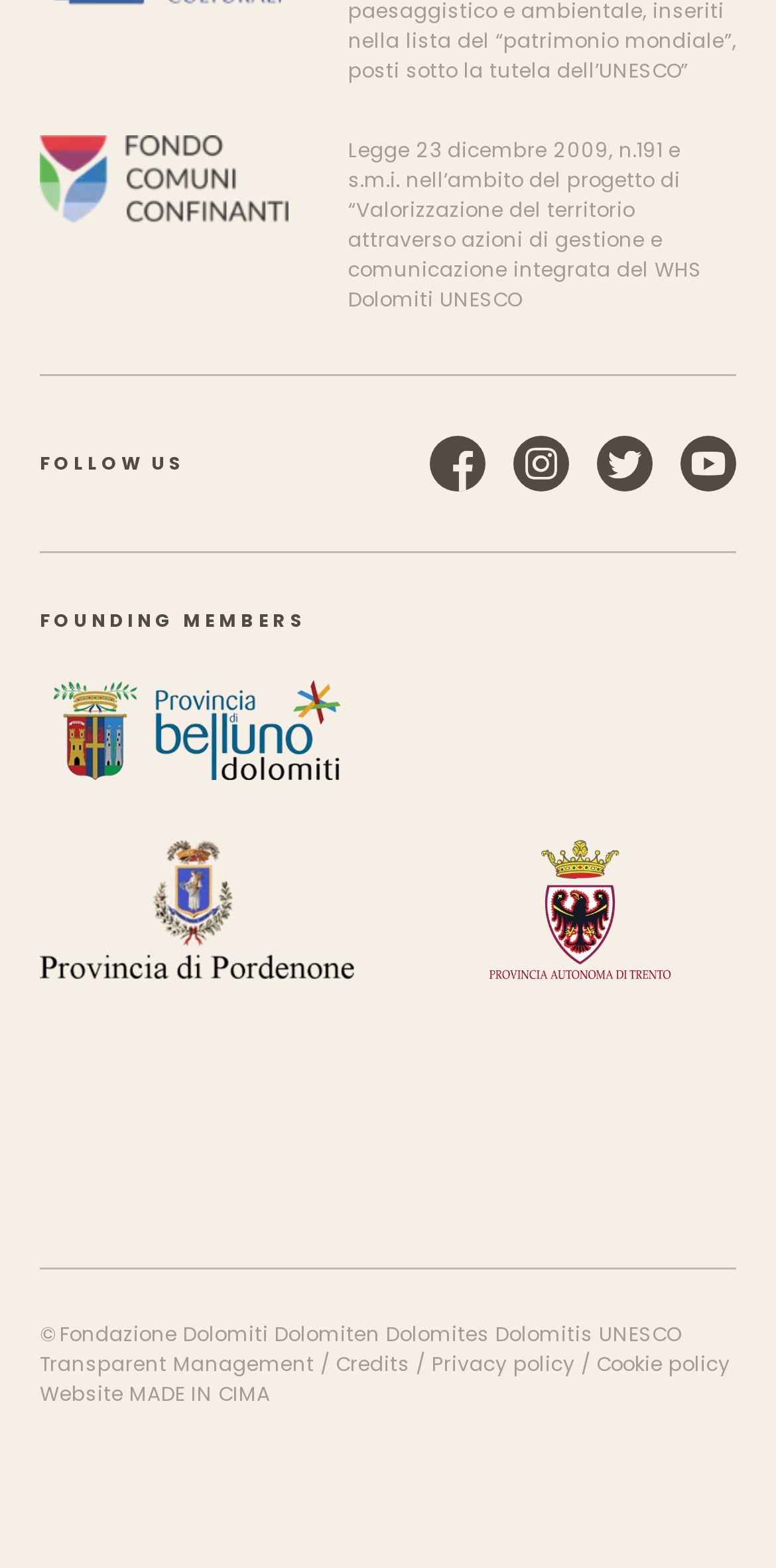Please identify the bounding box coordinates of the clickable element to fulfill the following instruction: "Go to Transparent Management". The coordinates should be four float numbers between 0 and 1, i.e., [left, top, right, bottom].

[0.051, 0.86, 0.405, 0.879]